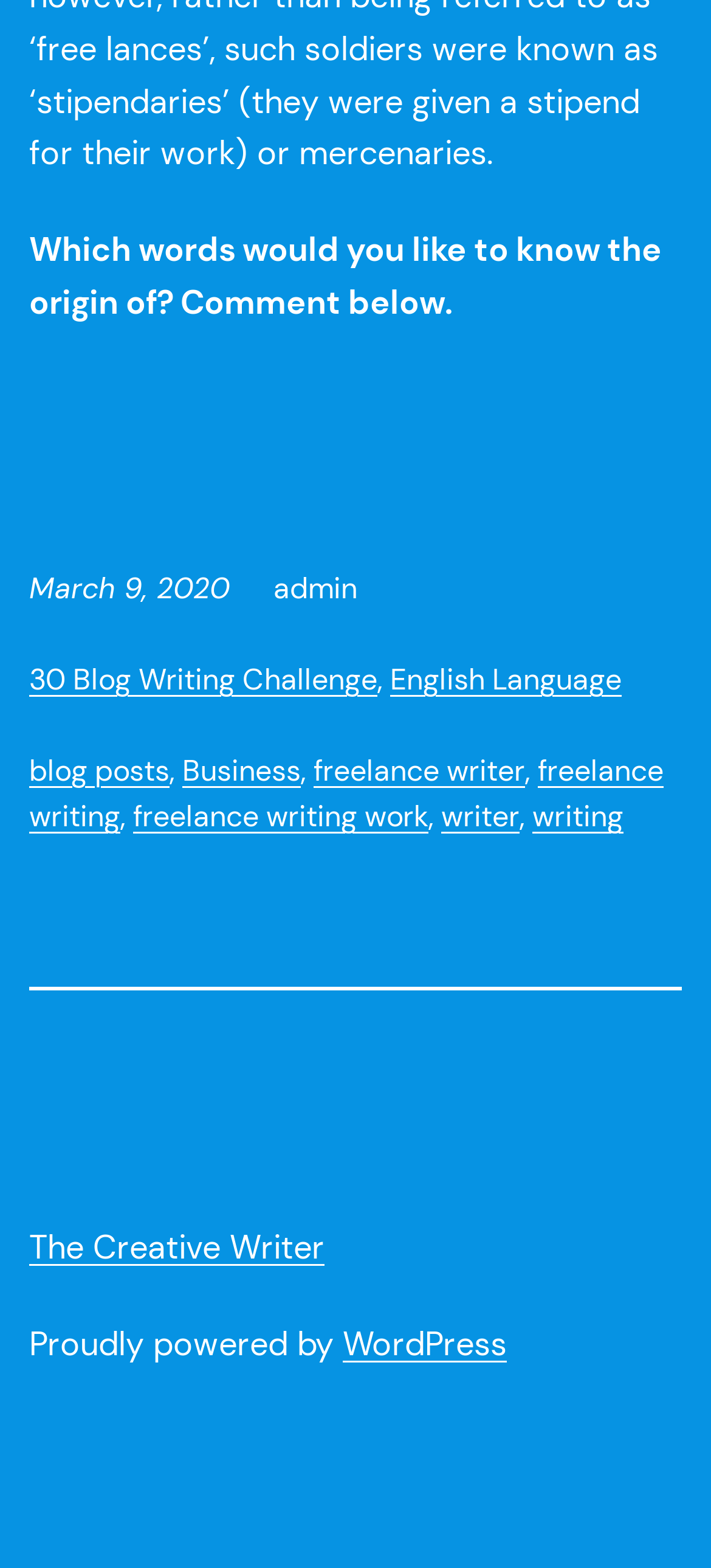What is the name of the website?
Please use the visual content to give a single word or phrase answer.

The Creative Writer